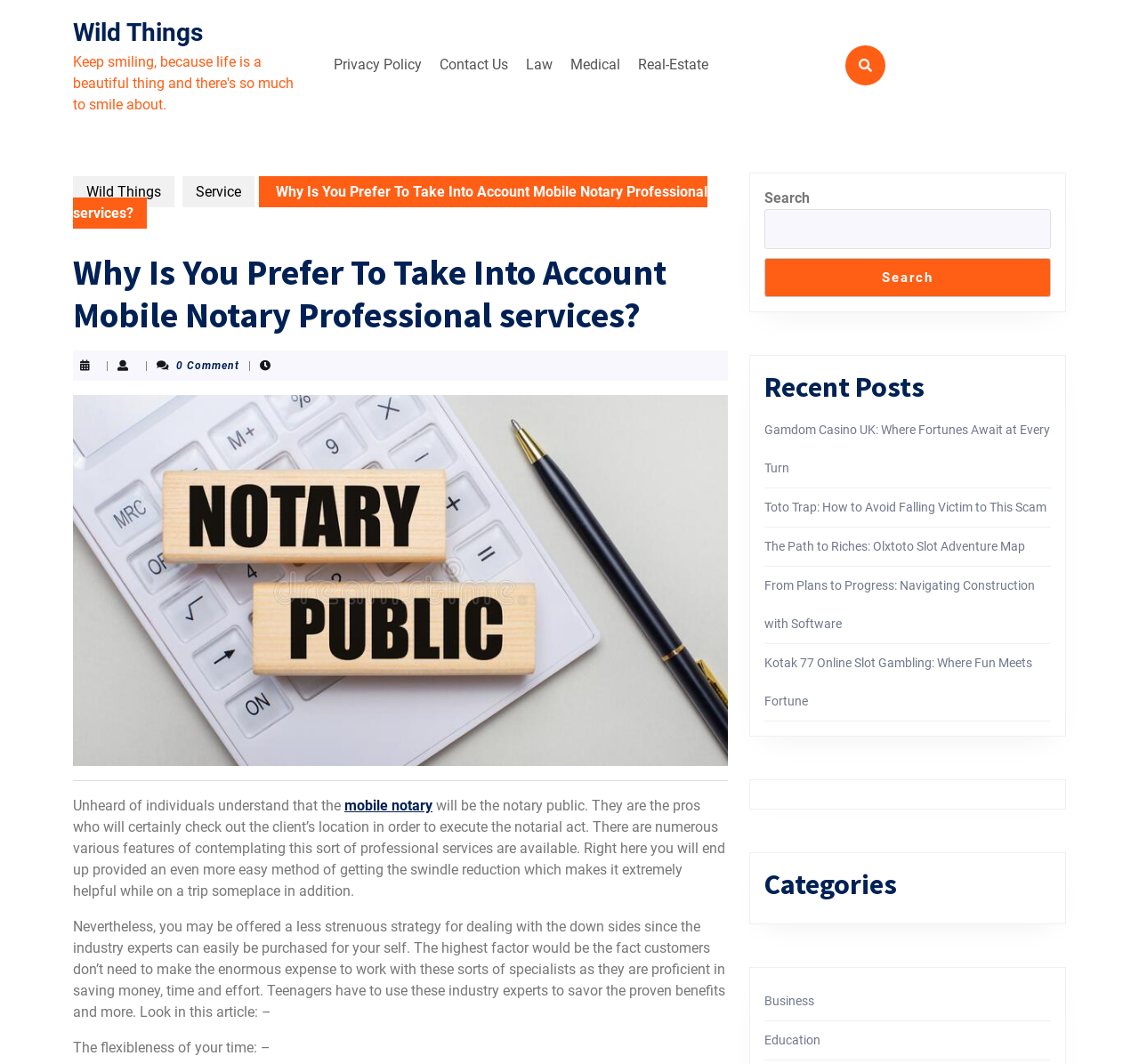Provide the bounding box coordinates of the area you need to click to execute the following instruction: "Click on the 'Wild Things' link at the top".

[0.064, 0.017, 0.178, 0.044]